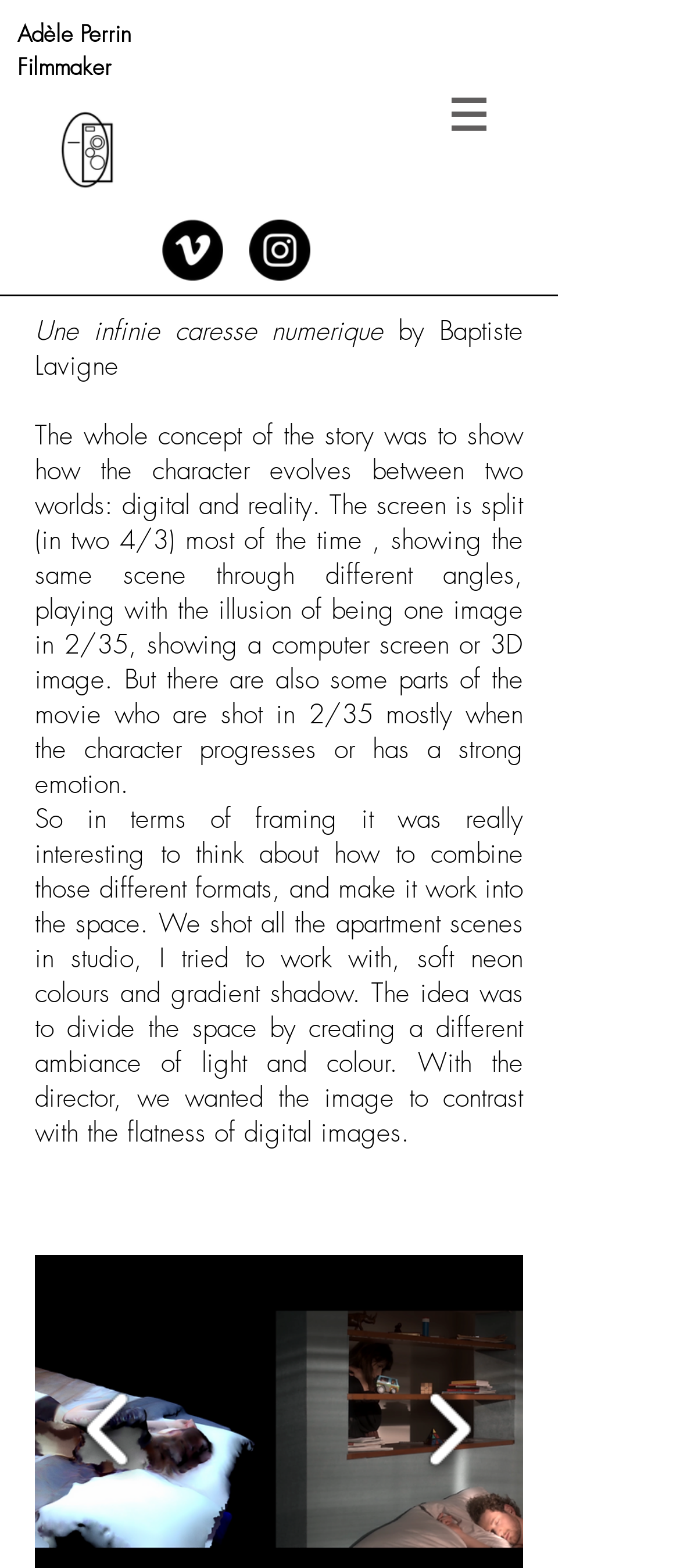Describe all the significant parts and information present on the webpage.

The webpage is about Adèle Perrin, a filmmaker, and her work. At the top left, there is a heading with her name. Below the heading, there is a logo image on the left, and a social media bar with two icons, Vimeo and Instagram, on the right. 

To the right of the logo, there is a navigation menu labeled "Site" with a button that has a popup menu. The navigation menu is positioned near the top of the page.

Below the social media bar, there are four paragraphs of text. The first paragraph has a title "Une infinie caresse numerique" and is followed by a subtitle "by Baptiste Lavigne". The subsequent paragraphs describe the concept and filming of a story, with details about the use of different formats, lighting, and colors.

At the bottom of the page, there are two buttons, one on the left and one on the right, but their functions are not specified.